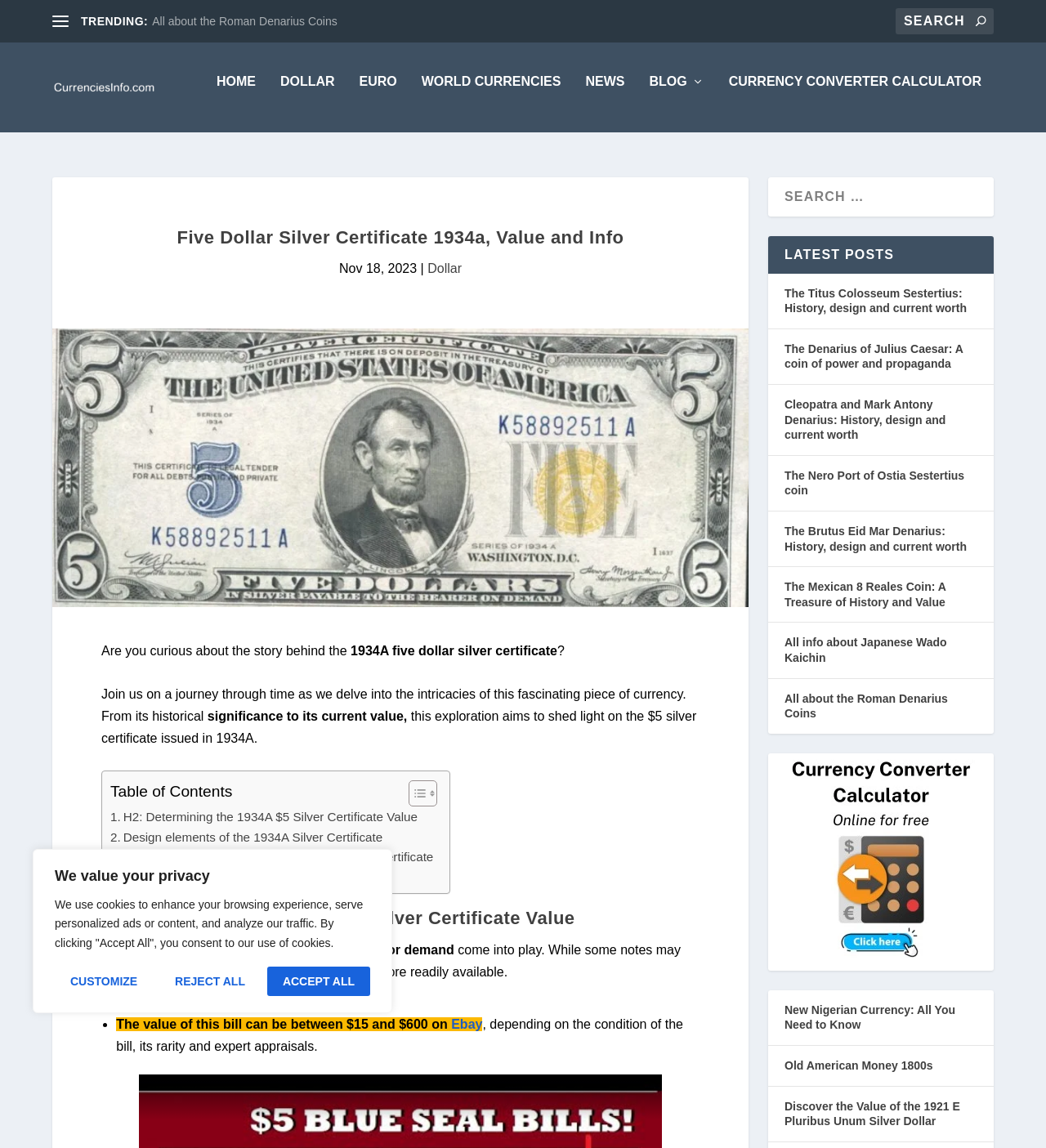Highlight the bounding box coordinates of the element you need to click to perform the following instruction: "Use the currency converter calculator."

[0.745, 0.808, 0.94, 0.82]